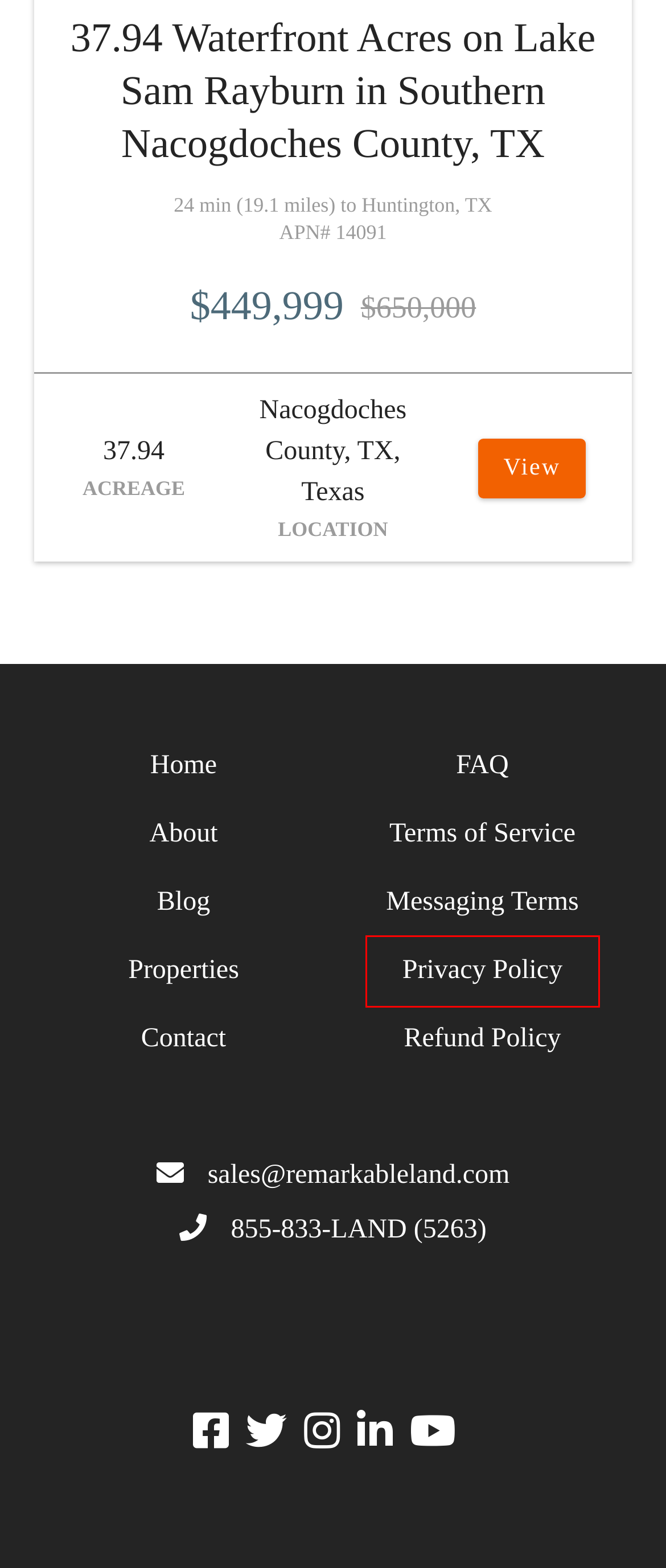View the screenshot of the webpage containing a red bounding box around a UI element. Select the most fitting webpage description for the new page shown after the element in the red bounding box is clicked. Here are the candidates:
A. Blog - Remarkable Land®
B. Privacy Policy - Remarkable Land®
C. Maps - Remarkable Land®
D. Land For Sale In Texas
E. Contact - Remarkable Land®
F. About - Remarkable Land®
G. Messaging Terms - Remarkable Land®
H. FAQ - Remarkable Land®

B